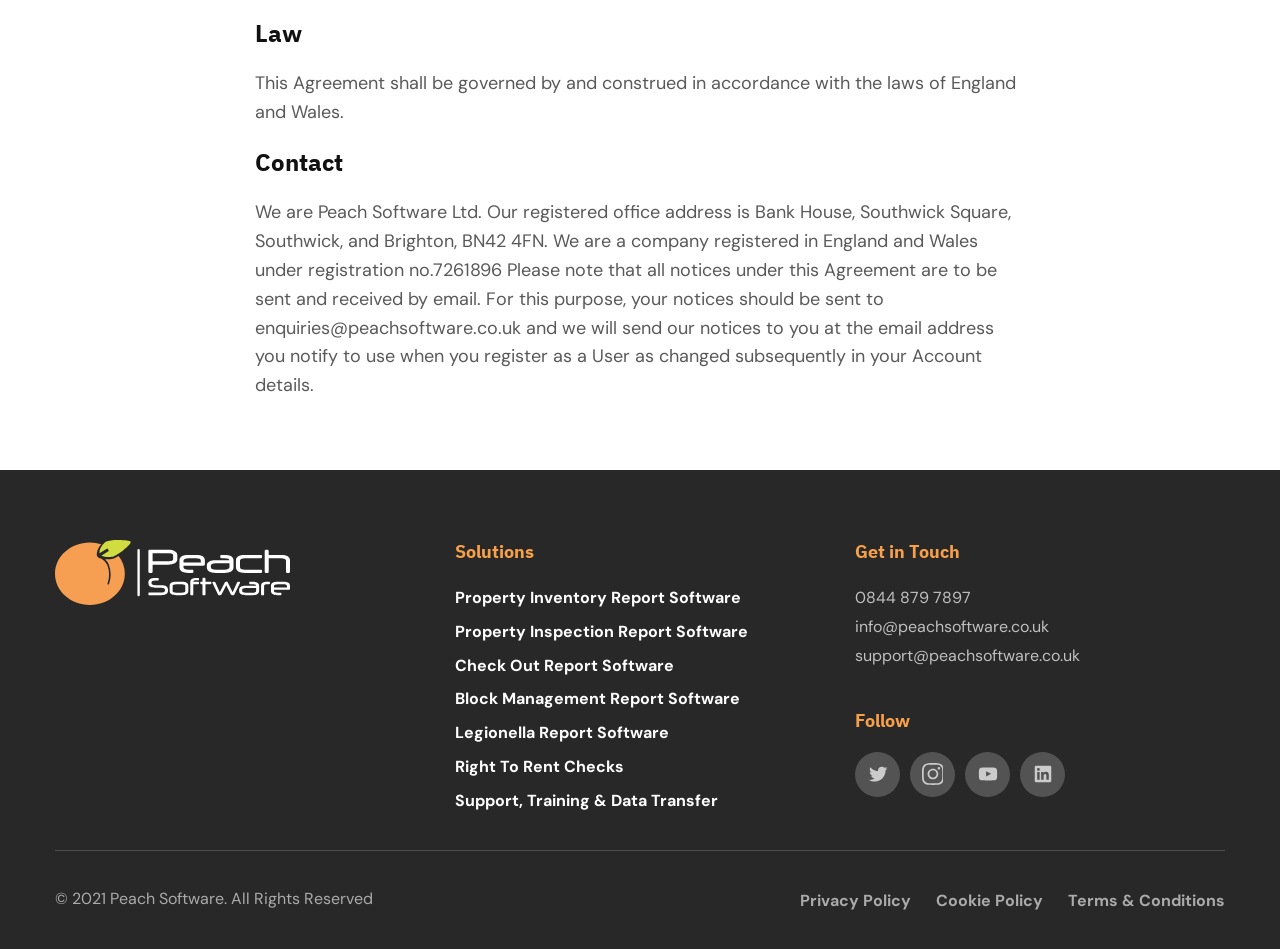Find the bounding box coordinates of the clickable area required to complete the following action: "Get Support, Training & Data Transfer".

[0.355, 0.83, 0.561, 0.857]